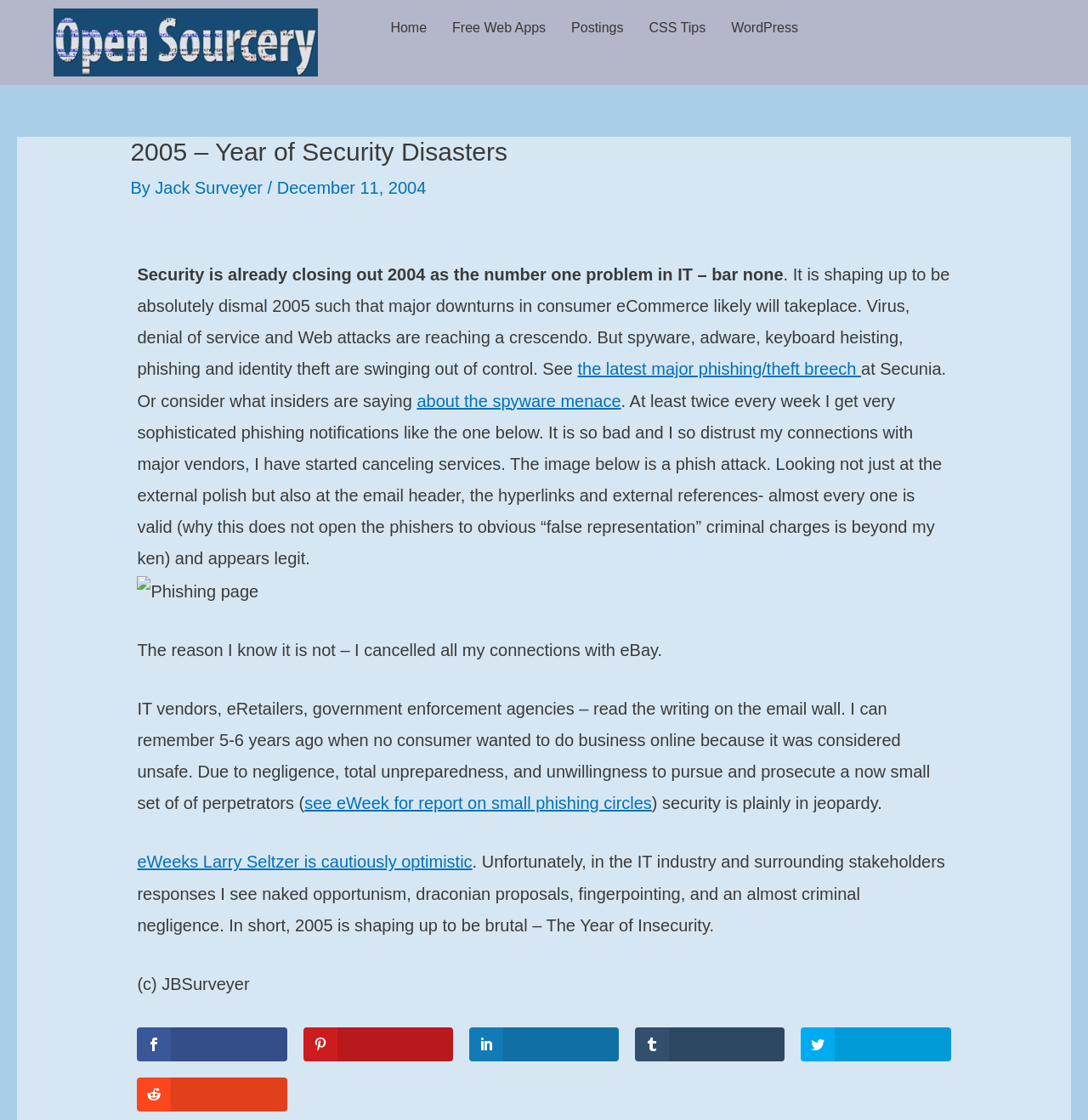Identify the bounding box coordinates for the element you need to click to achieve the following task: "Click the link to see the latest major phishing/theft breach". The coordinates must be four float values ranging from 0 to 1, formatted as [left, top, right, bottom].

[0.531, 0.321, 0.791, 0.338]